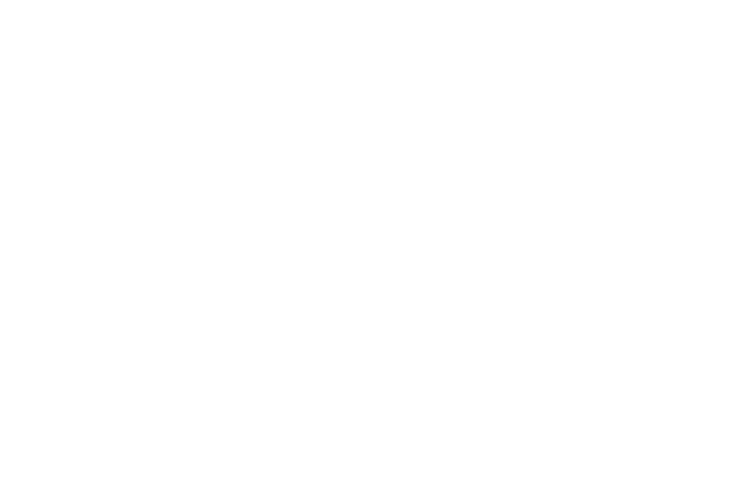What values are emphasized during the celebration?
Use the image to give a comprehensive and detailed response to the question.

The caption highlights that the special assembly during the Founder's Day celebration emphasized values such as Behaviour, Hardwork, Ambition, Attitude, and God, which are collectively referred to as BHAAG.